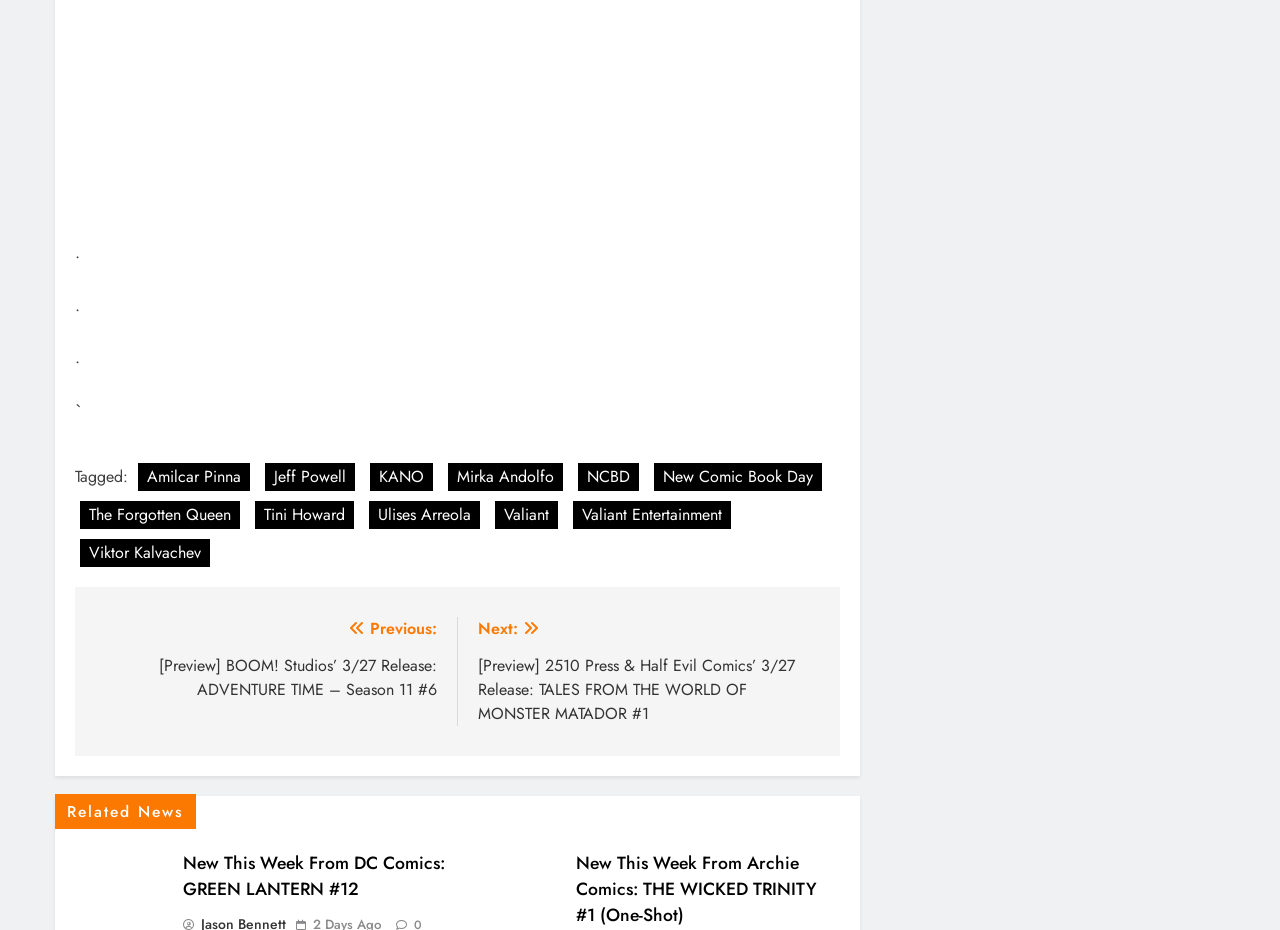What is the category of the post?
Provide a detailed and extensive answer to the question.

Based on the content of the webpage, it appears to be a news article or blog post, as it contains links to other news articles and has a 'Related News' section.